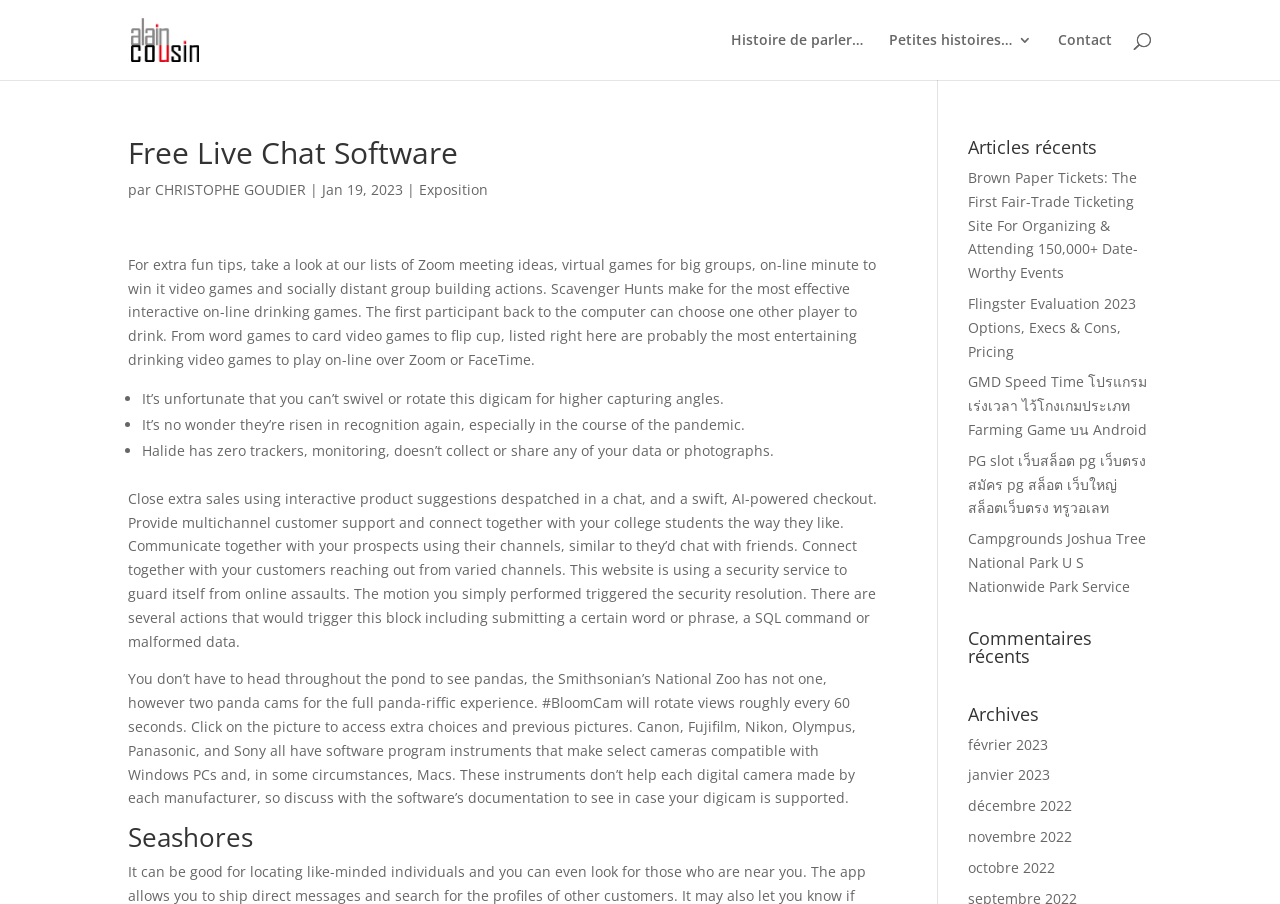Highlight the bounding box coordinates of the region I should click on to meet the following instruction: "Read the article 'Brown Paper Tickets: The First Fair-Trade Ticketing Site For Organizing & Attending 150,000+ Date-Worthy Events'".

[0.756, 0.186, 0.889, 0.312]